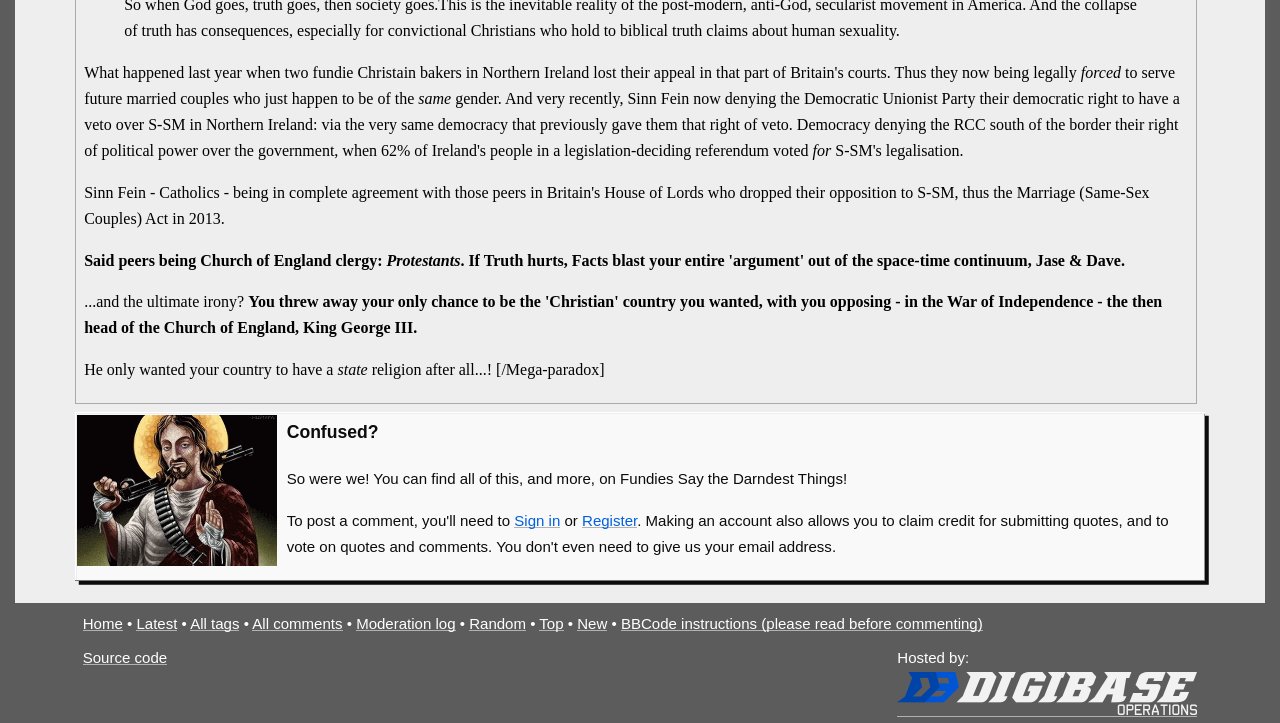What options are available for users who are not logged in?
Relying on the image, give a concise answer in one word or a brief phrase.

Sign in or Register